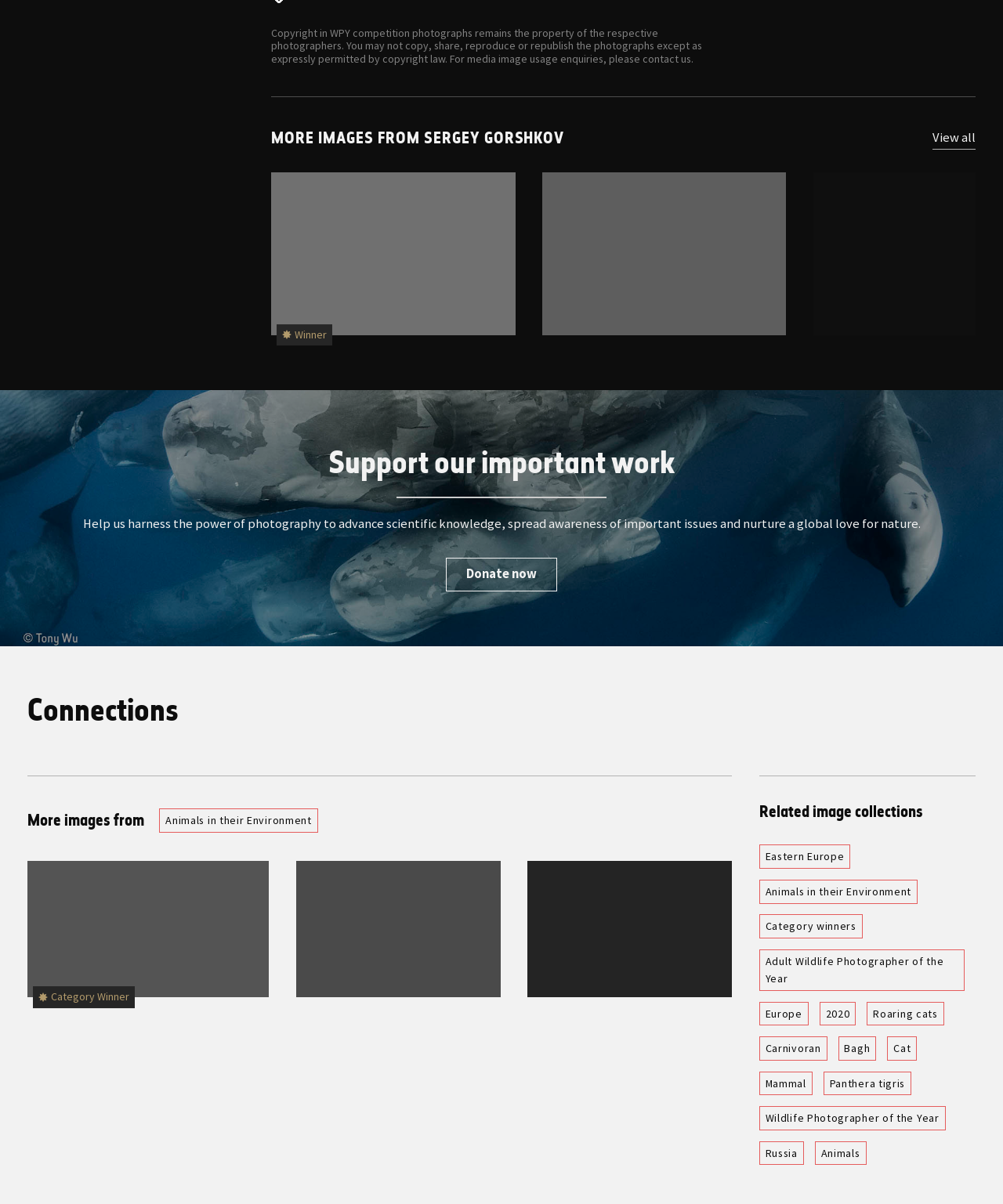Please determine the bounding box coordinates for the UI element described as: "Animals in their Environment".

[0.757, 0.731, 0.915, 0.751]